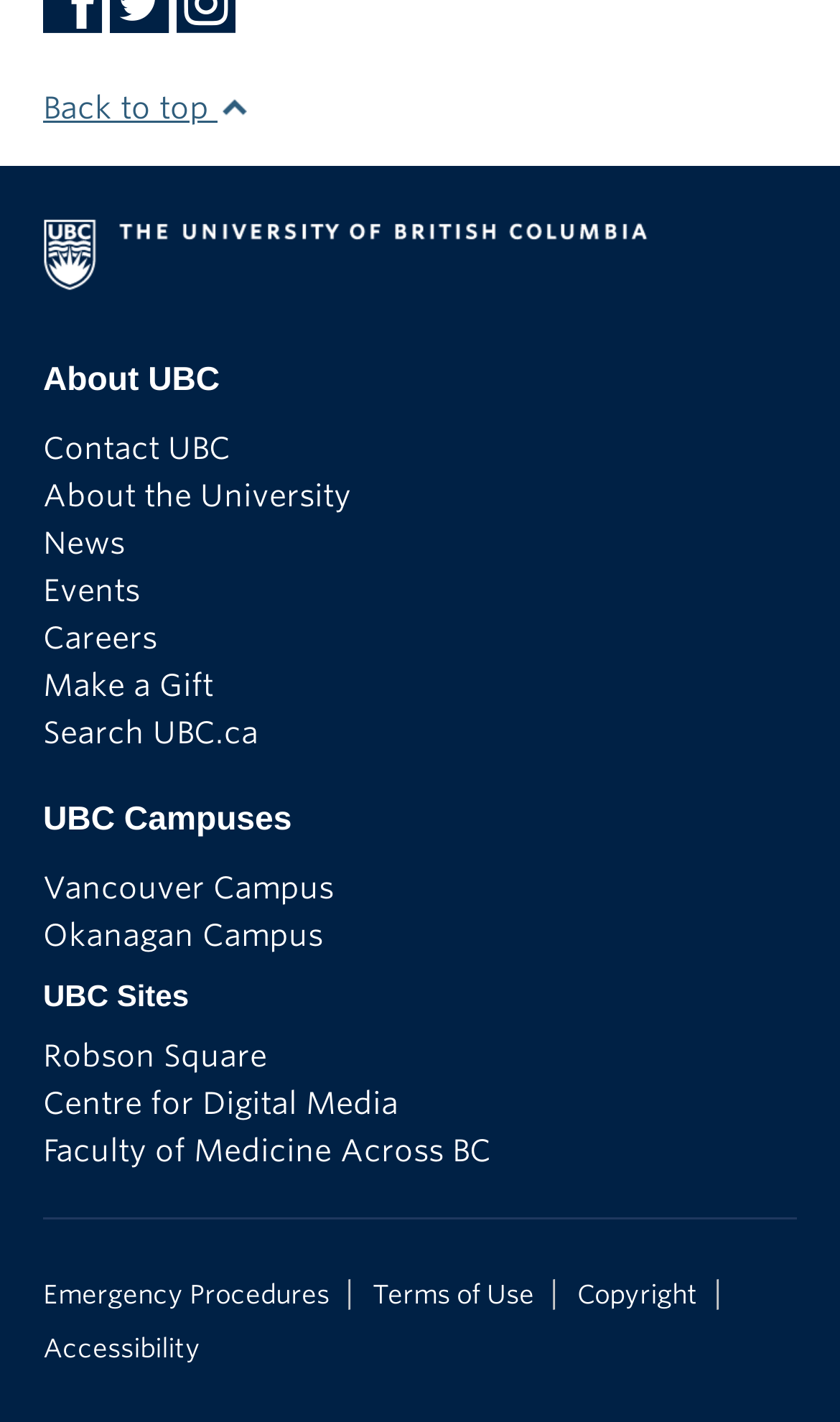Given the element description "Robson Square" in the screenshot, predict the bounding box coordinates of that UI element.

[0.051, 0.731, 0.318, 0.755]